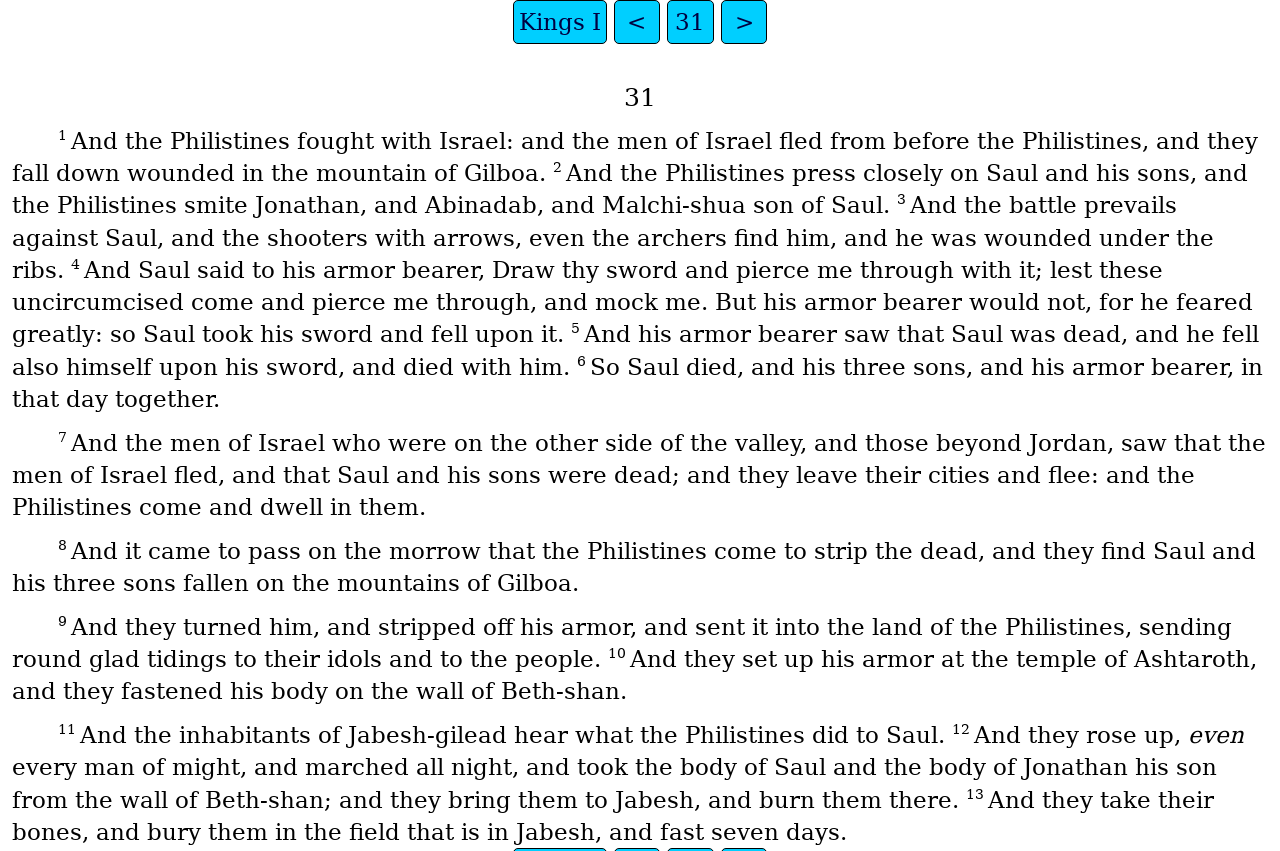What did the Philistines do to Saul's armor?
Look at the screenshot and respond with a single word or phrase.

Sent it to their idols